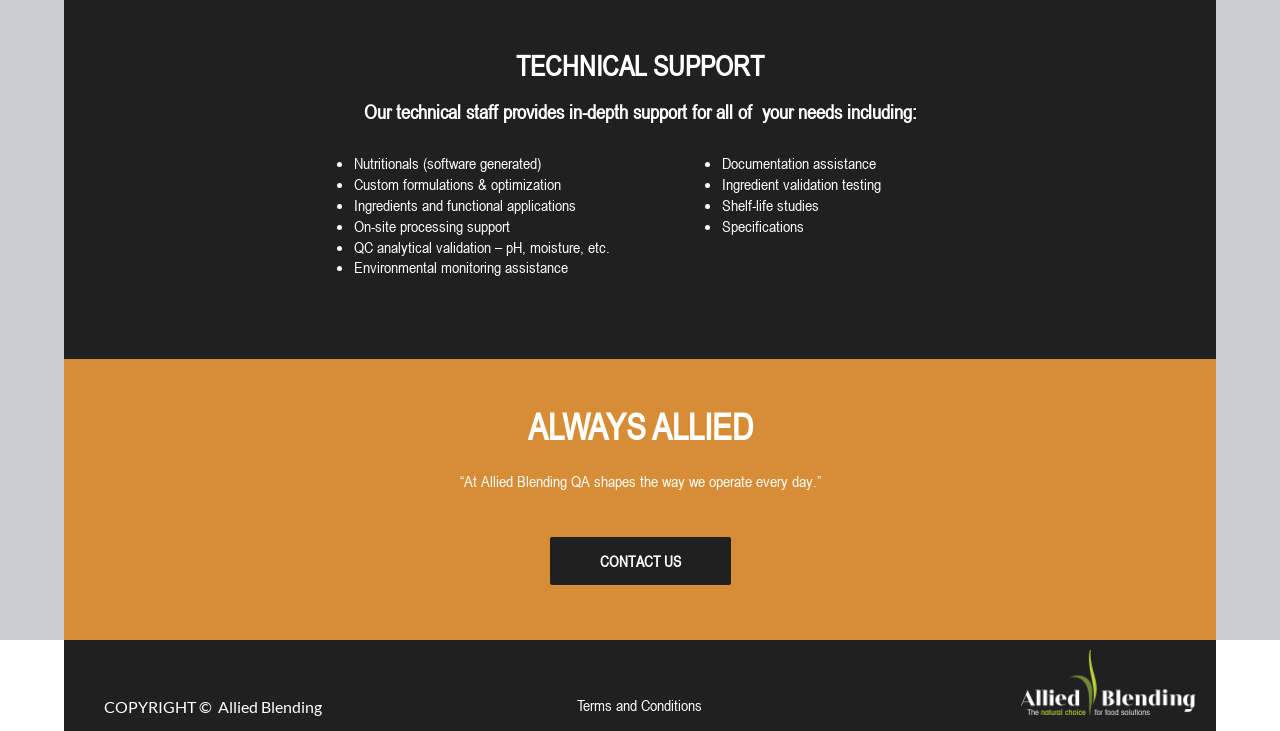Provide a brief response using a word or short phrase to this question:
What is the company's technical staff providing?

In-depth support